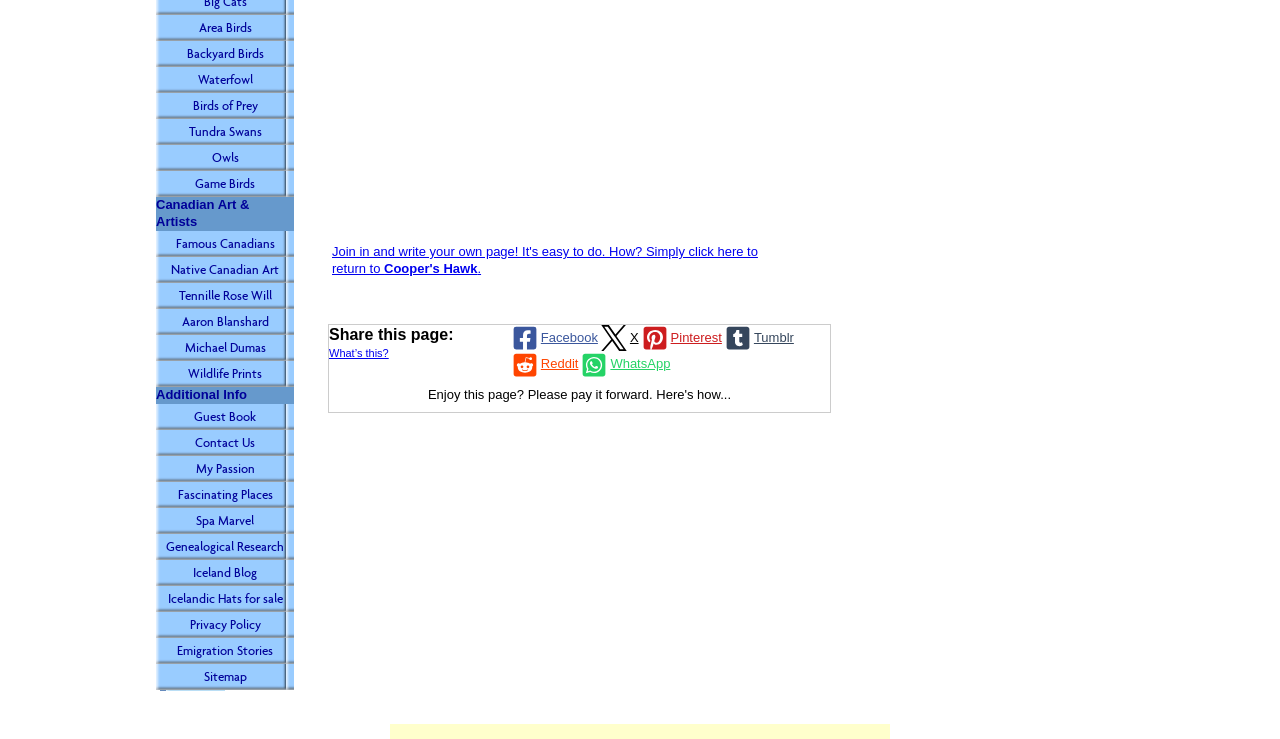Determine the bounding box coordinates of the clickable element necessary to fulfill the instruction: "Read about Canadian Art & Artists". Provide the coordinates as four float numbers within the 0 to 1 range, i.e., [left, top, right, bottom].

[0.122, 0.267, 0.23, 0.313]